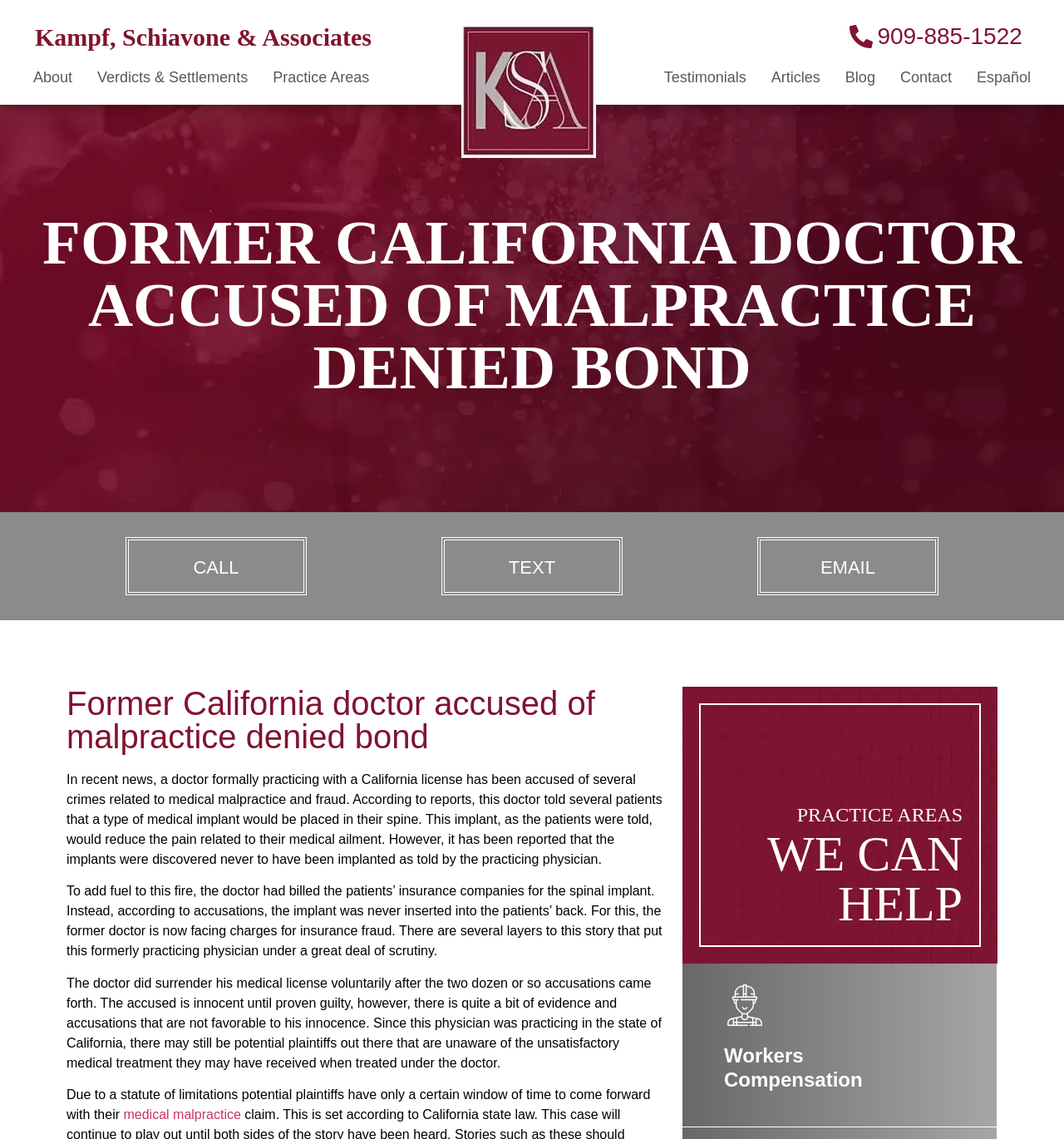Answer in one word or a short phrase: 
What is the name of the law firm?

Kampf, Schiavone & Associates